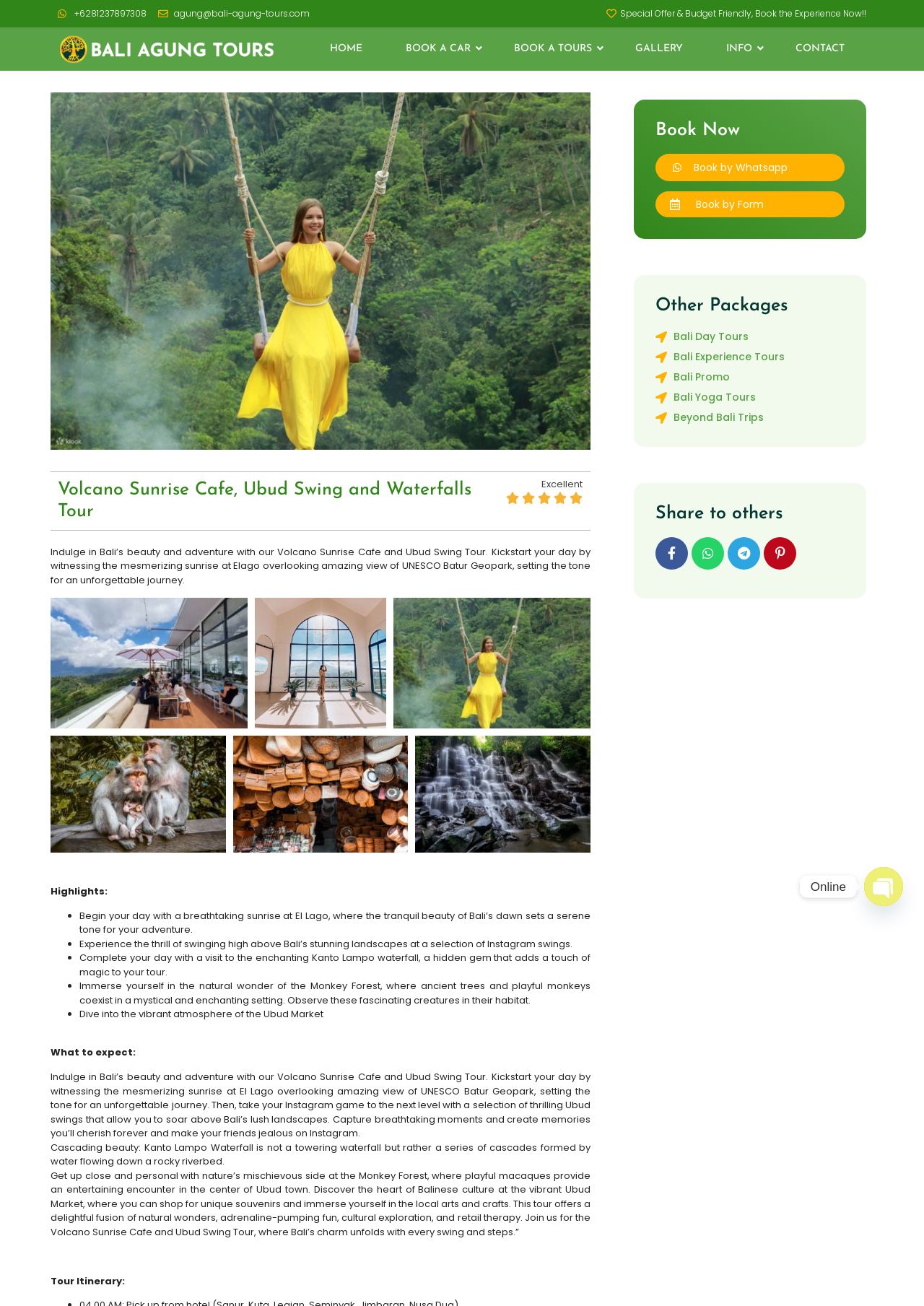Pinpoint the bounding box coordinates for the area that should be clicked to perform the following instruction: "View other packages".

[0.709, 0.227, 0.914, 0.241]